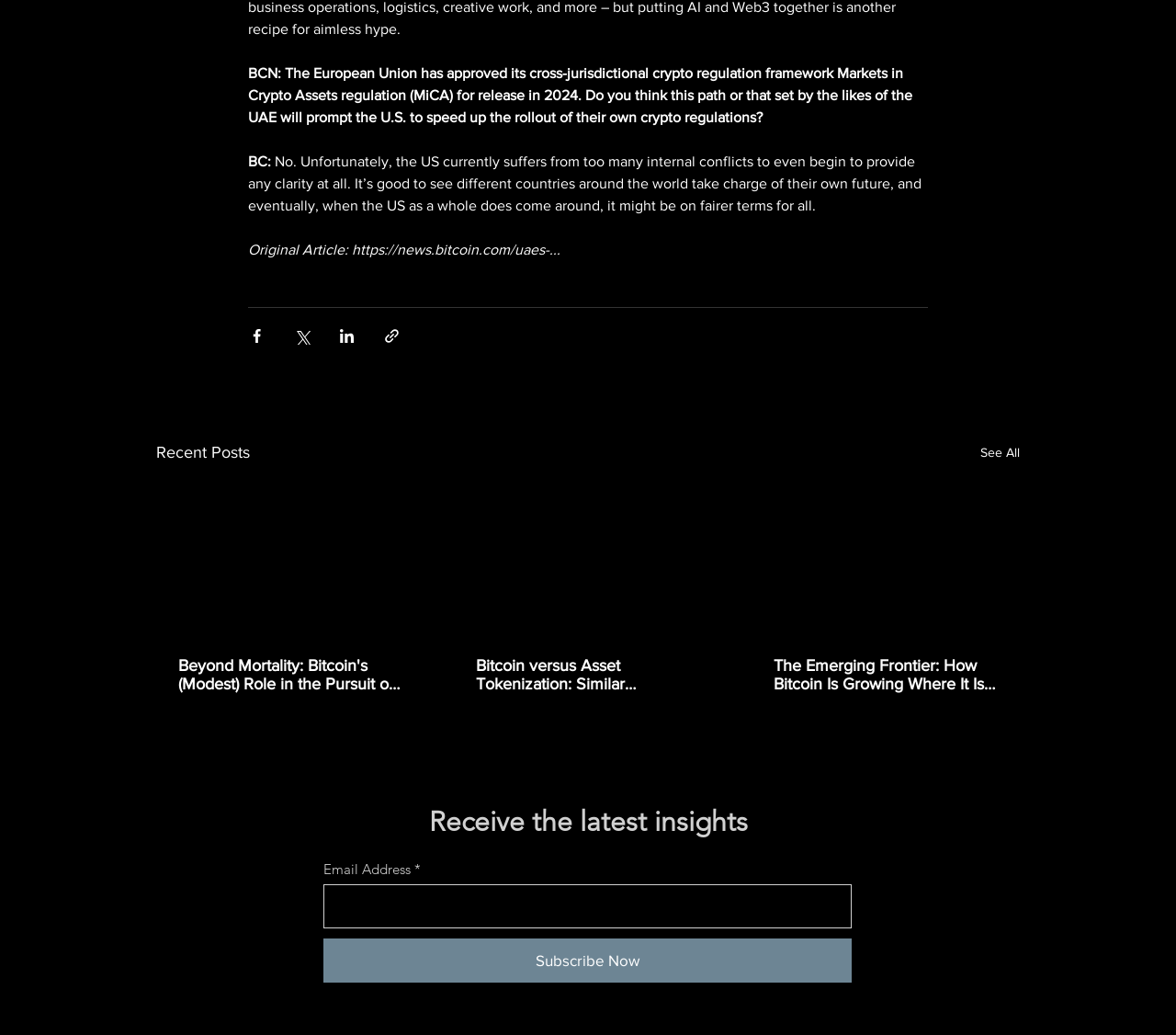Determine the bounding box coordinates of the clickable region to carry out the instruction: "Click the 'Share via Facebook' button".

[0.211, 0.316, 0.226, 0.333]